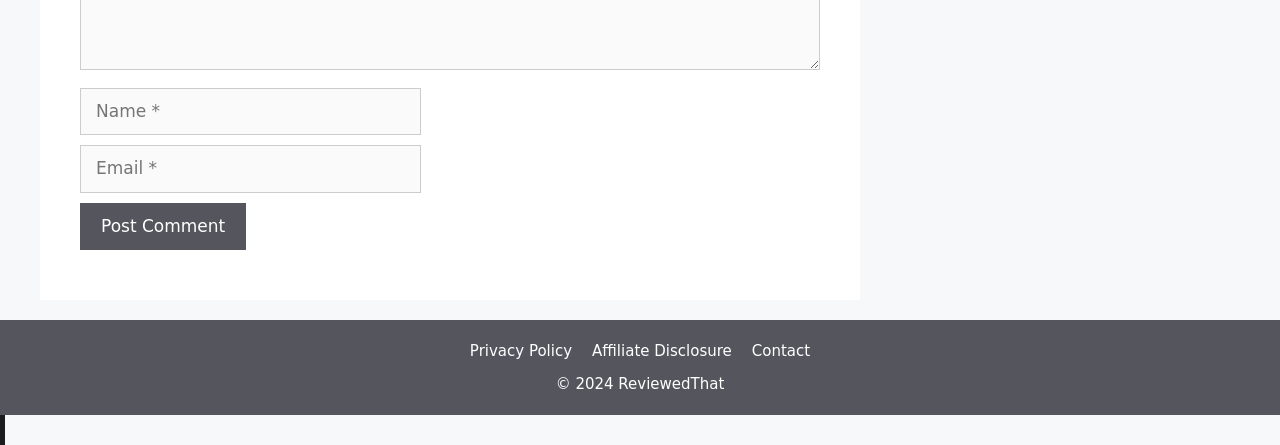What are the three links available in the footer section?
Refer to the image and give a detailed answer to the question.

The complementary section at the bottom of the page contains three links: 'Privacy Policy', 'Affiliate Disclosure', and 'Contact'. These links are likely used to access additional information or pages related to the website's policies and contact details.